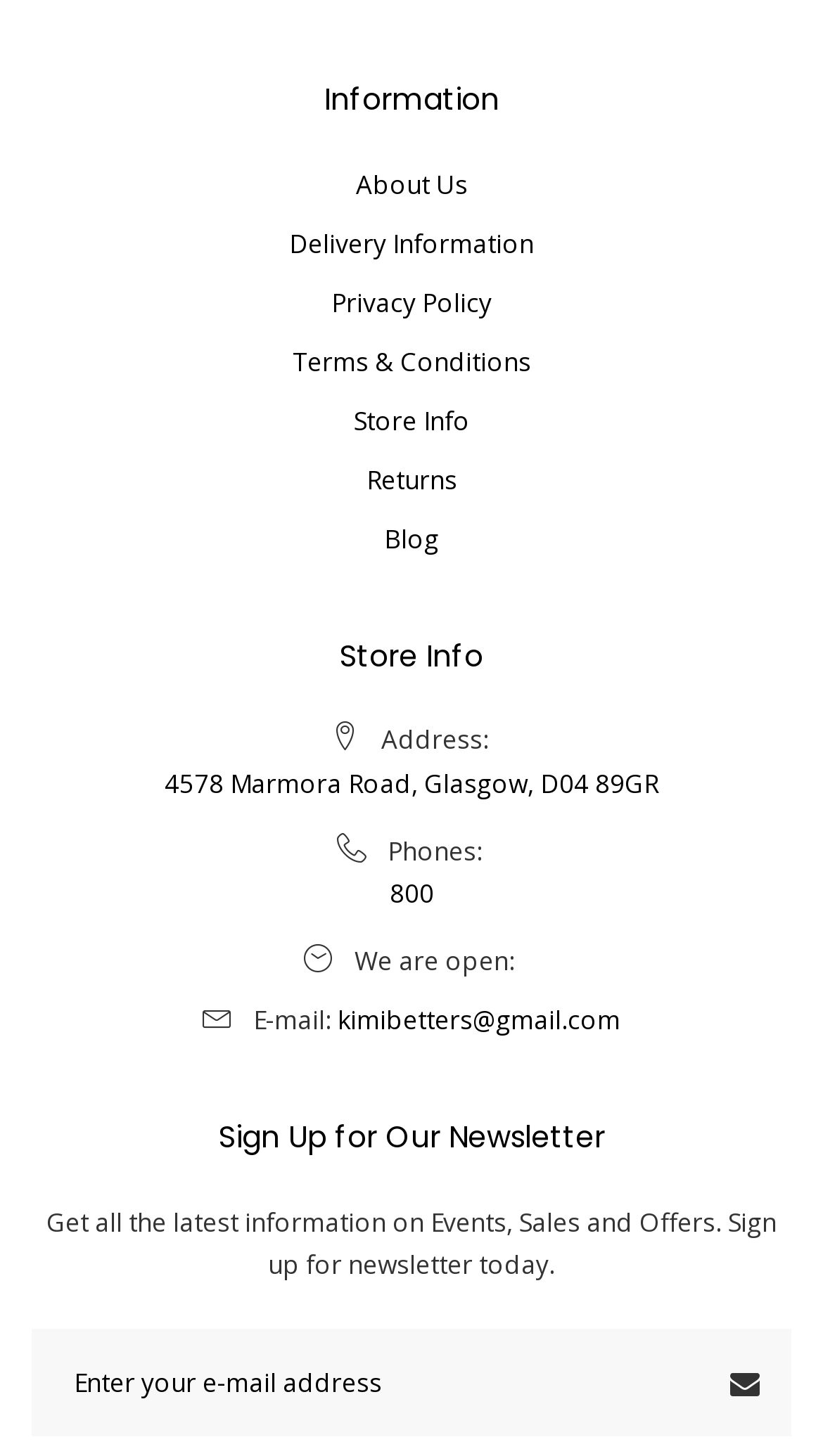Show the bounding box coordinates of the region that should be clicked to follow the instruction: "Click About Us."

[0.432, 0.11, 0.568, 0.144]